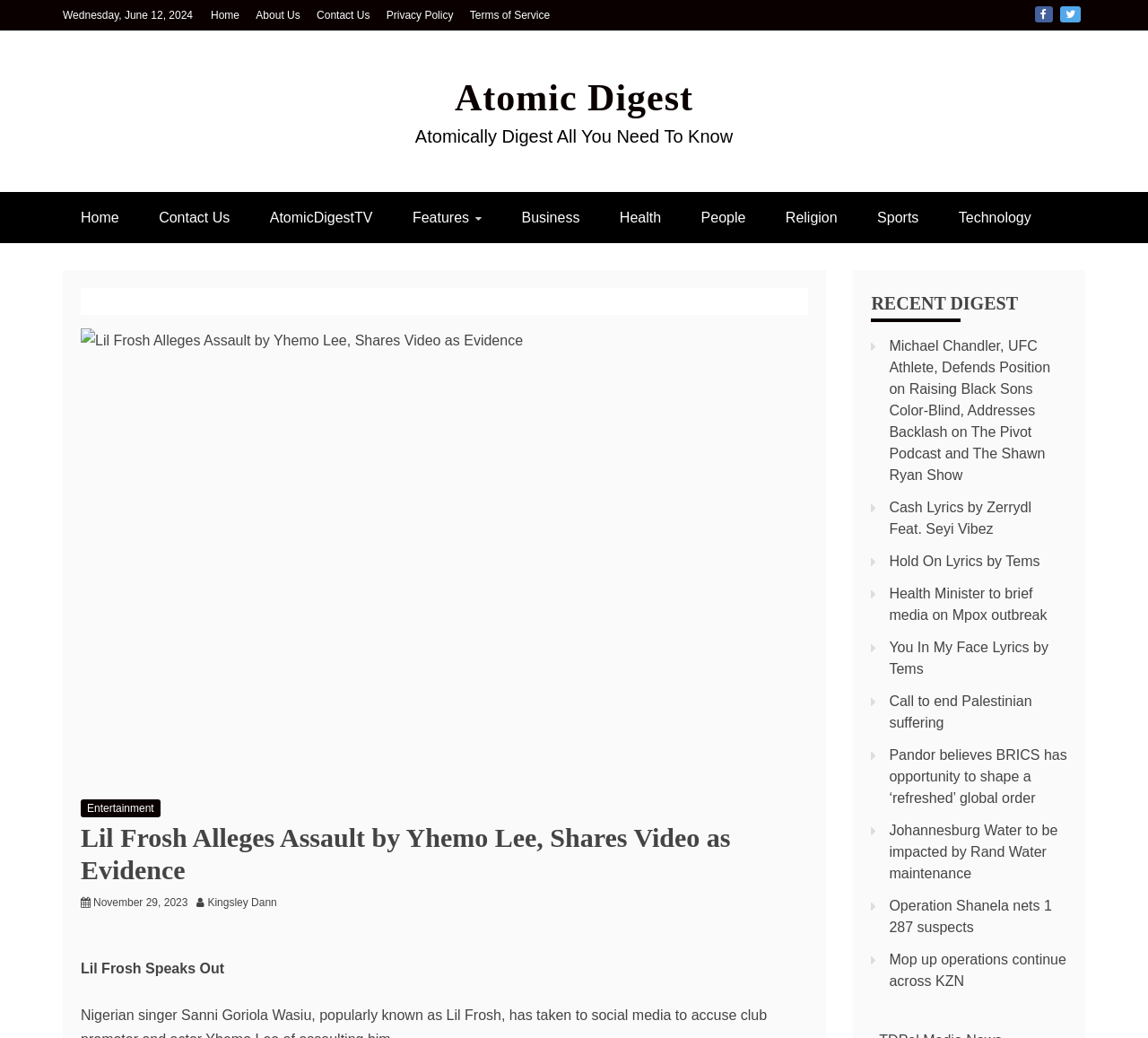Based on the element description: "Terms of Service", identify the bounding box coordinates for this UI element. The coordinates must be four float numbers between 0 and 1, listed as [left, top, right, bottom].

[0.409, 0.009, 0.479, 0.021]